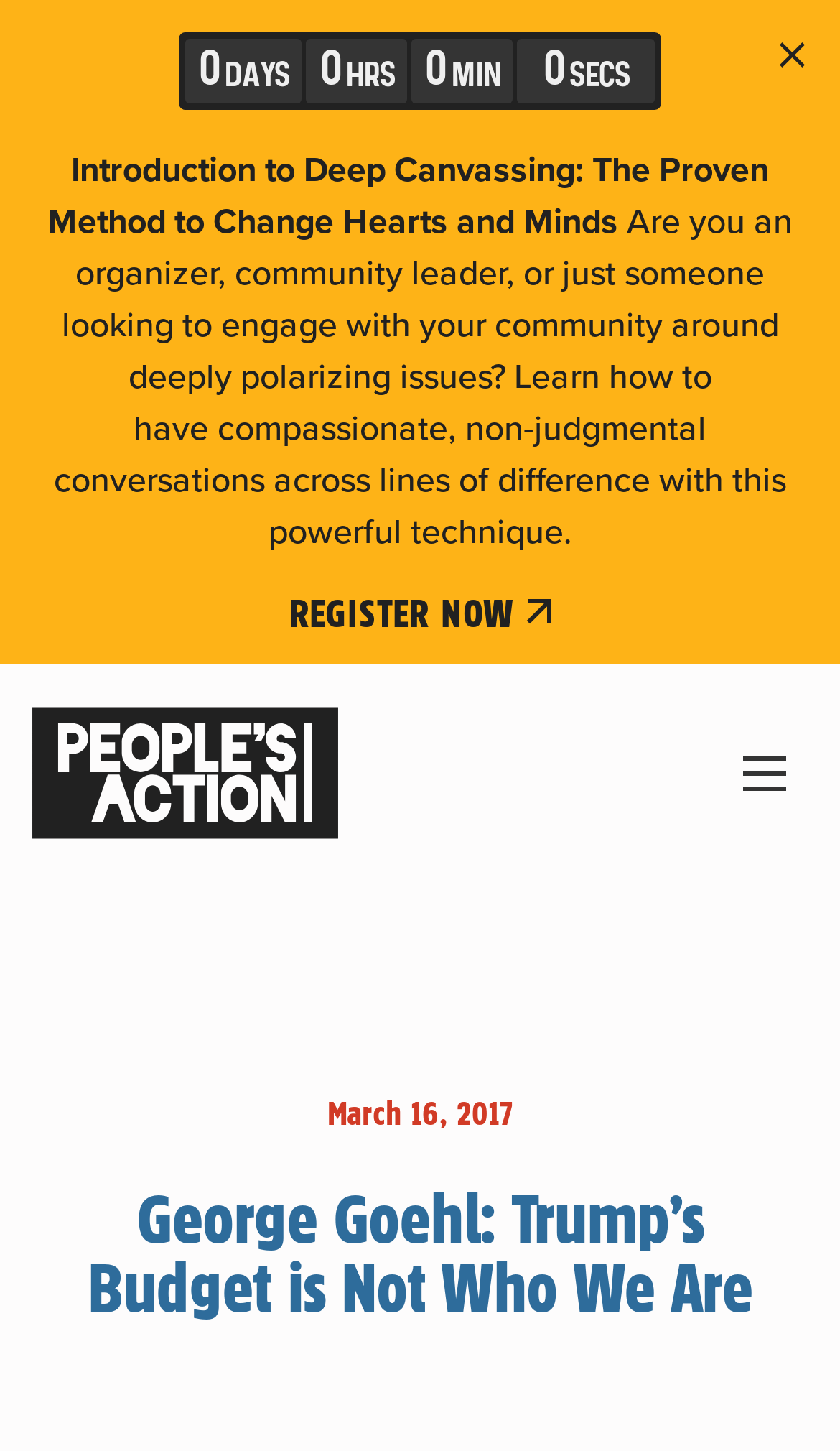Please locate and retrieve the main header text of the webpage.

George Goehl: Trump’s Budget is Not Who We Are